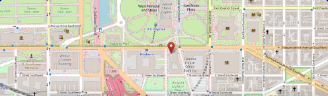Utilize the information from the image to answer the question in detail:
What type of landmarks are surrounding the office location?

According to the caption, the map displays surrounding landmarks, which include various streets, parks, and highlights of the urban layout, providing context to the location of Congresswoman Nikema Williams' office within the city.